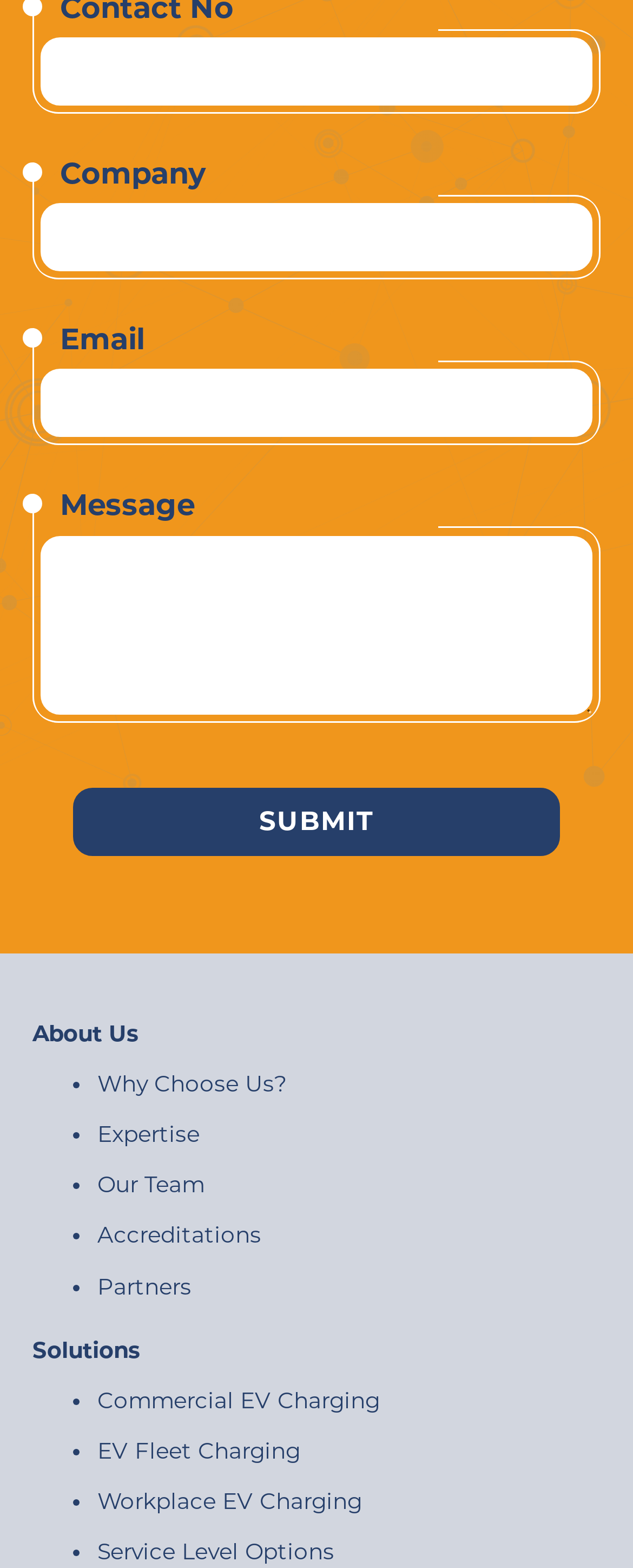What type of services does the website offer?
By examining the image, provide a one-word or phrase answer.

EV charging solutions